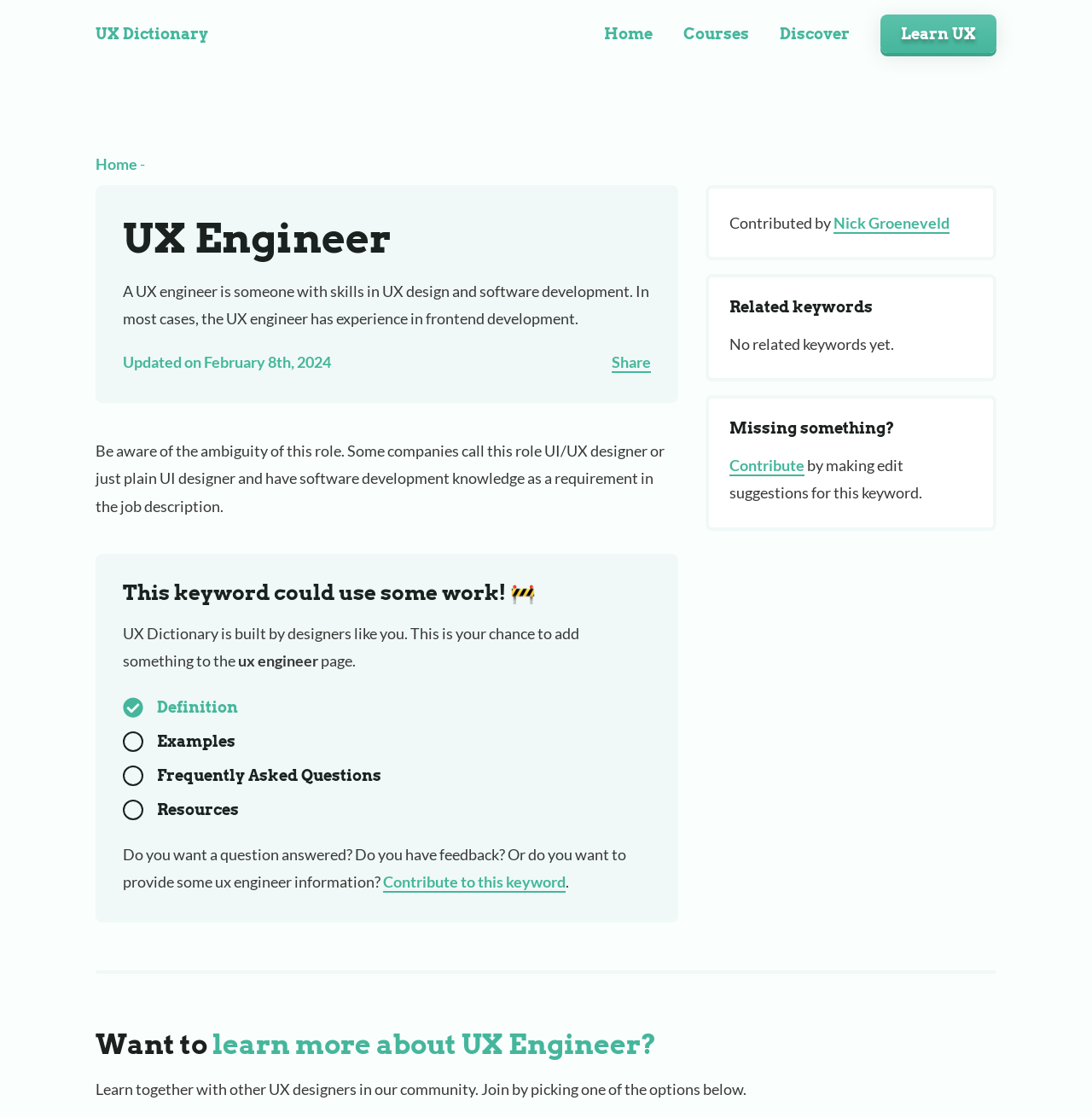Pinpoint the bounding box coordinates of the area that should be clicked to complete the following instruction: "View related keywords". The coordinates must be given as four float numbers between 0 and 1, i.e., [left, top, right, bottom].

[0.668, 0.267, 0.891, 0.283]